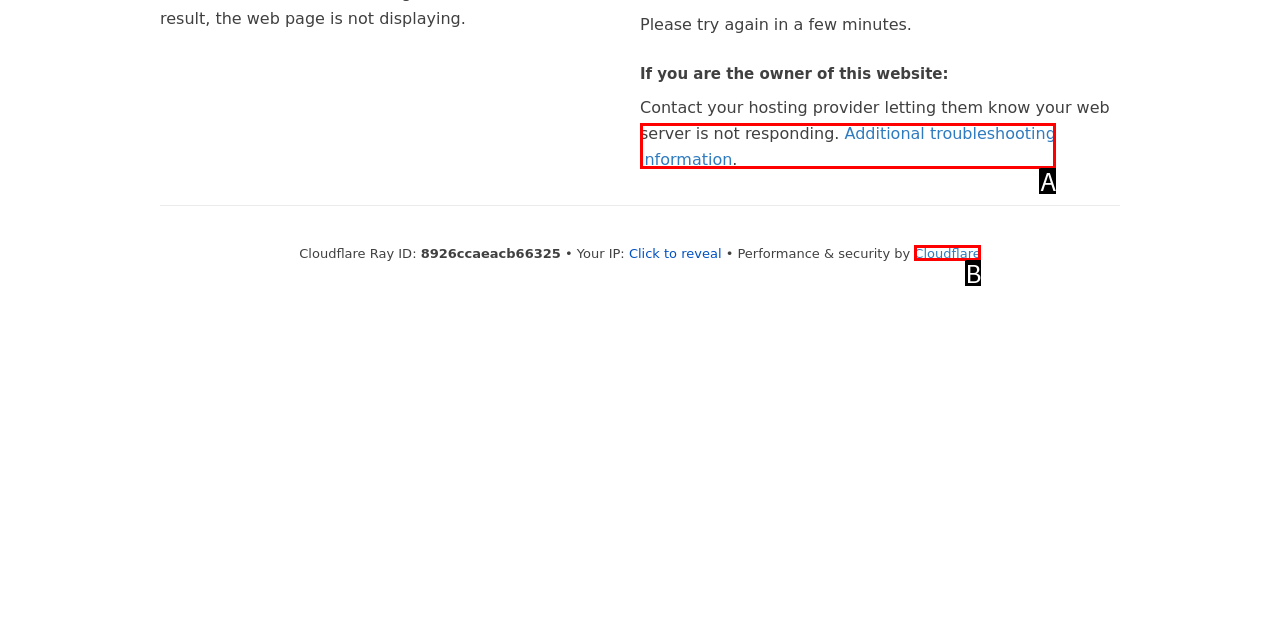Pick the option that corresponds to: Additional troubleshooting information
Provide the letter of the correct choice.

A